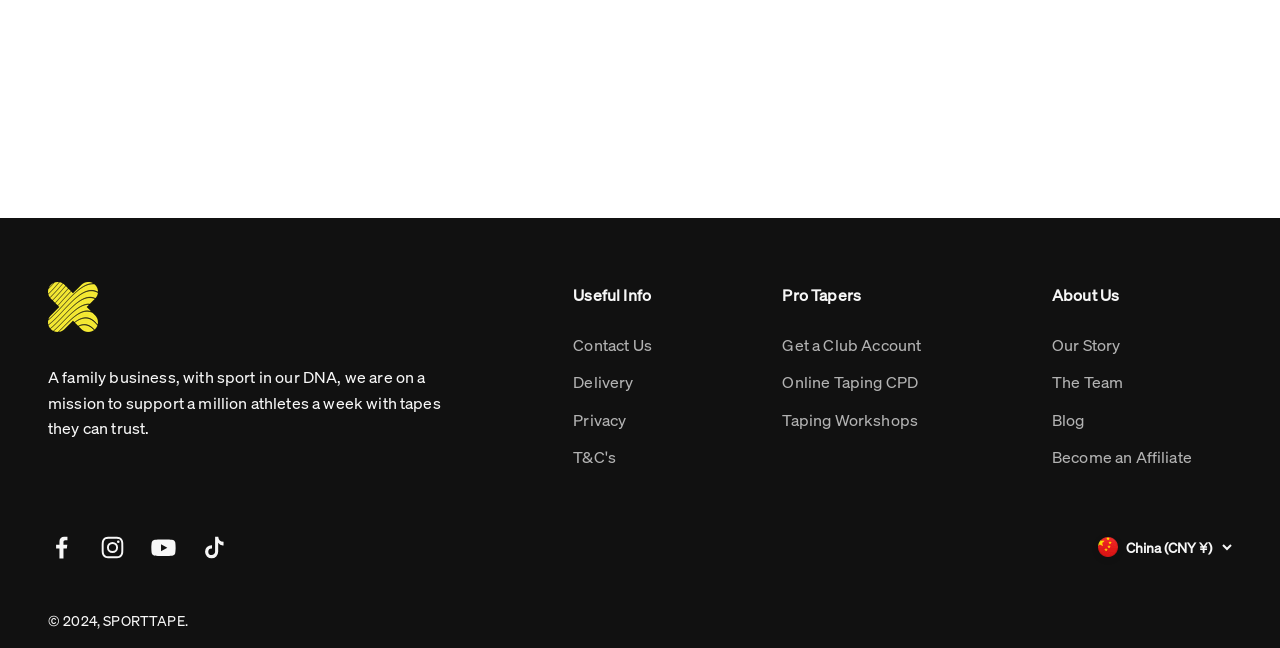Highlight the bounding box of the UI element that corresponds to this description: "China (CNY ¥)".

[0.858, 0.828, 0.962, 0.862]